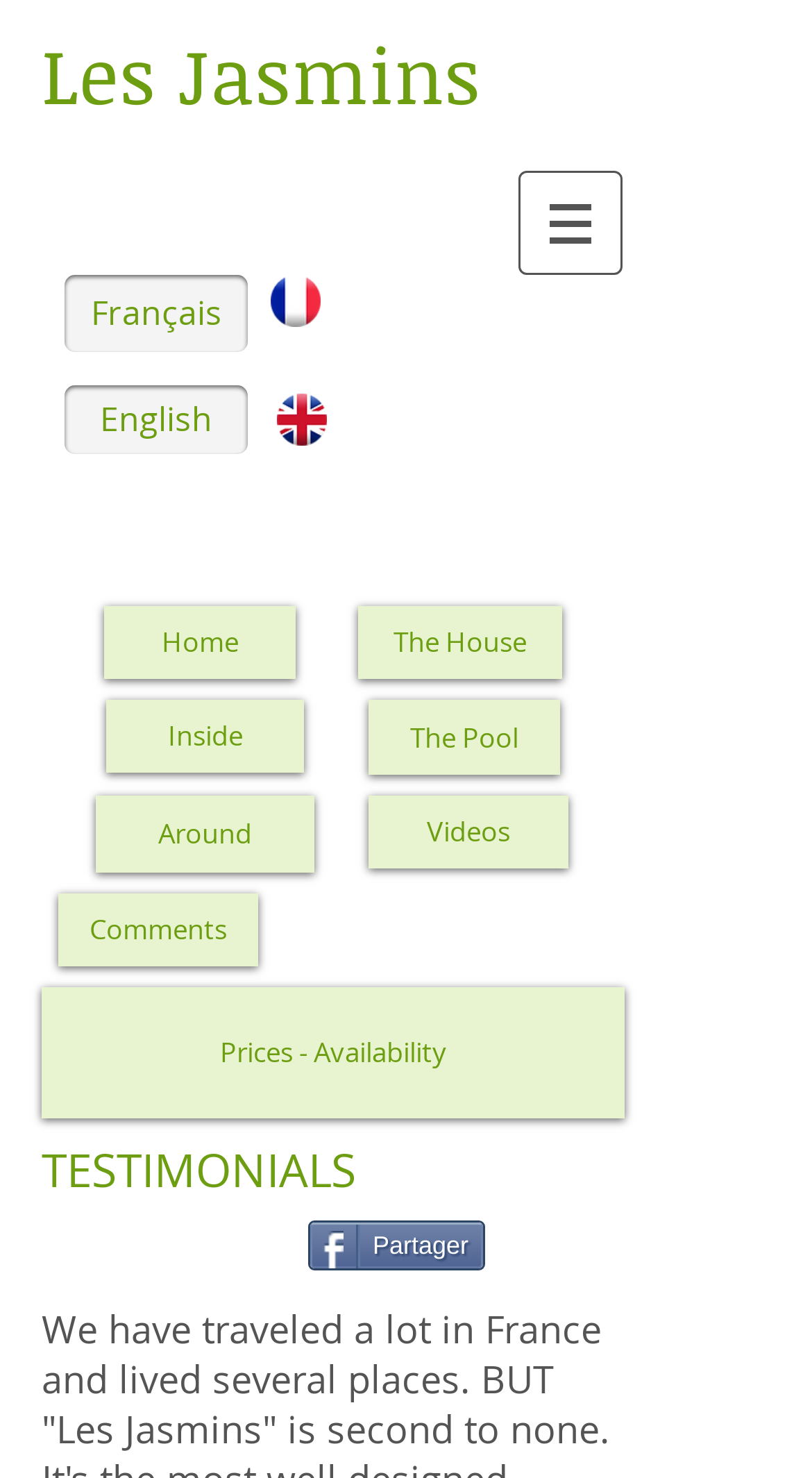Find the bounding box of the web element that fits this description: "Prices - Availability".

[0.051, 0.668, 0.769, 0.757]